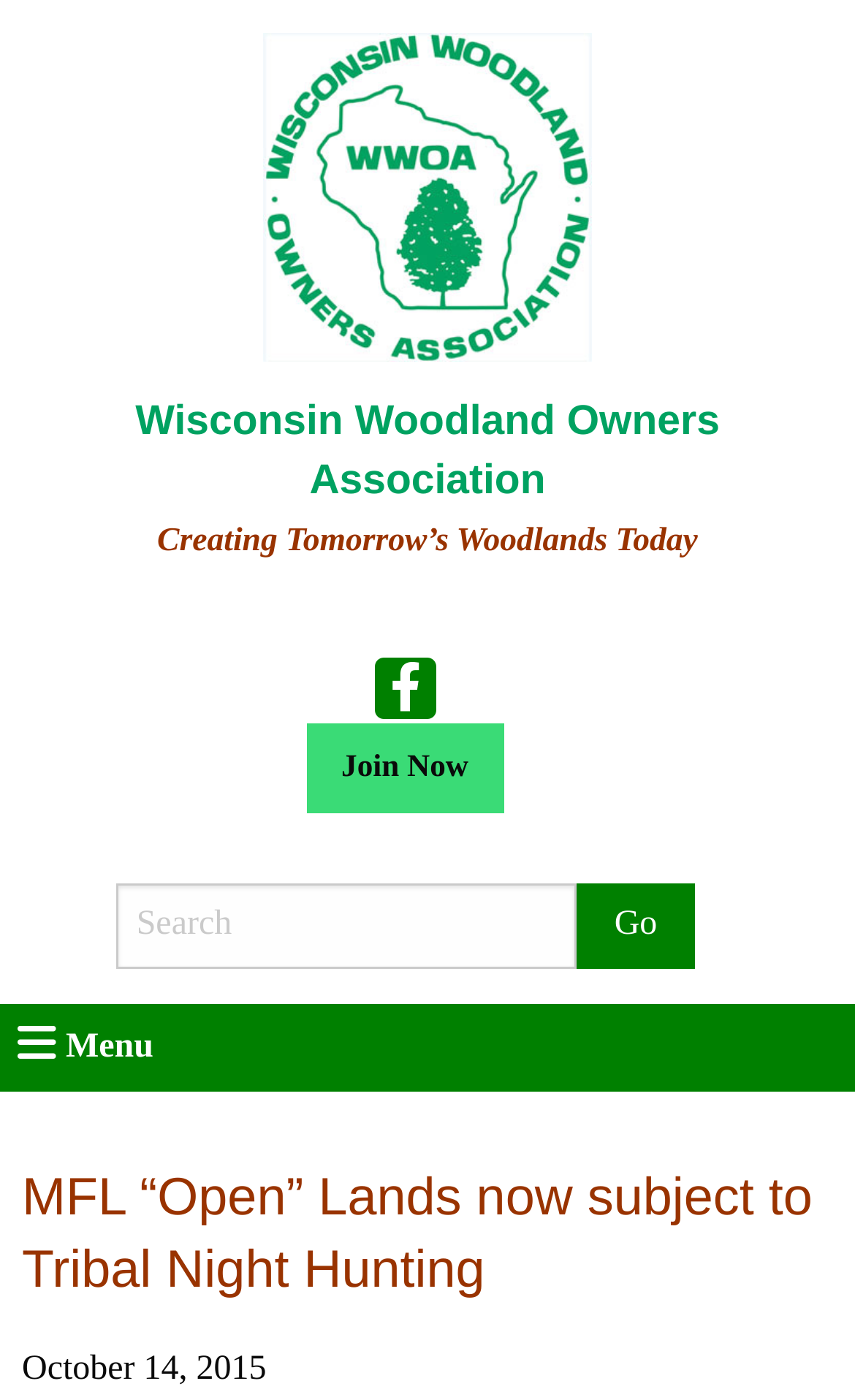What is the name of the association?
Provide an in-depth and detailed answer to the question.

I found the answer by looking at the heading element with the text 'Wisconsin Woodland Owners Association Creating Tomorrow’s Woodlands Today'.